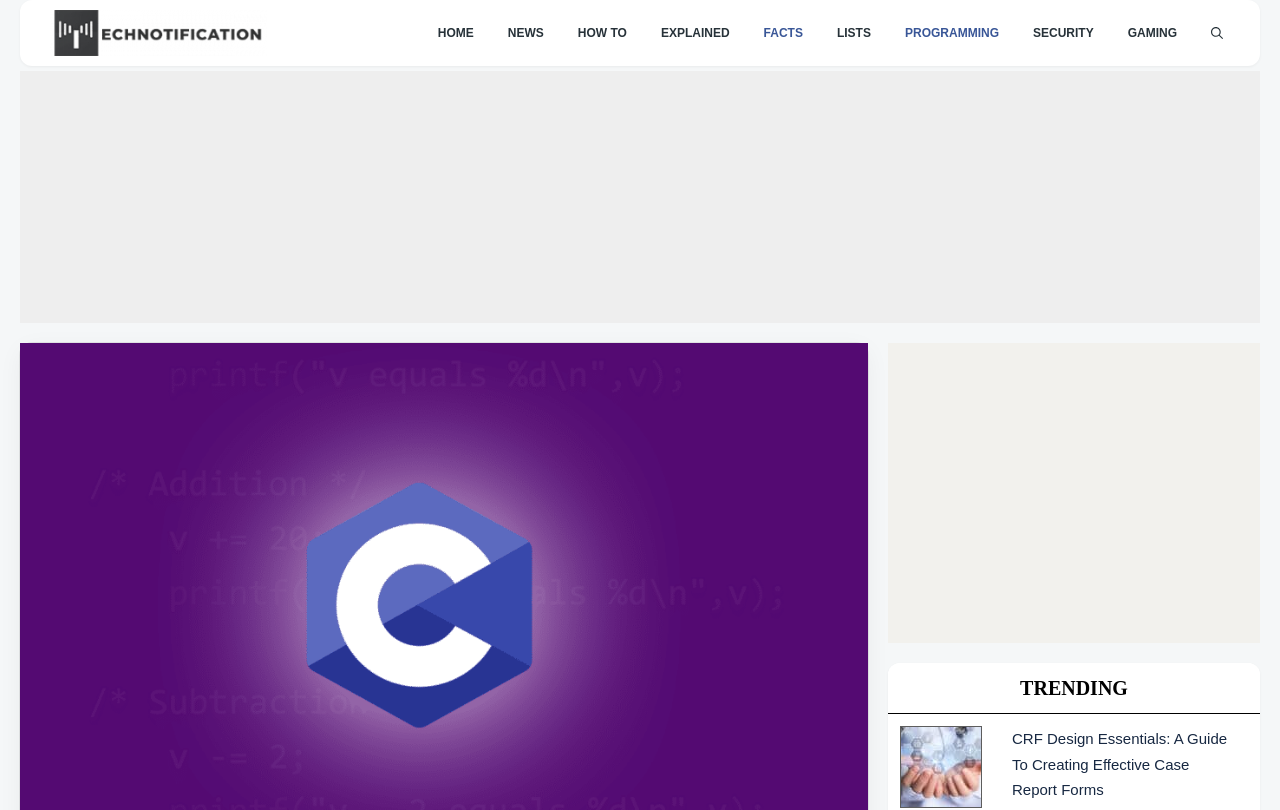Identify the bounding box coordinates for the element that needs to be clicked to fulfill this instruction: "go to home page". Provide the coordinates in the format of four float numbers between 0 and 1: [left, top, right, bottom].

[0.329, 0.0, 0.383, 0.081]